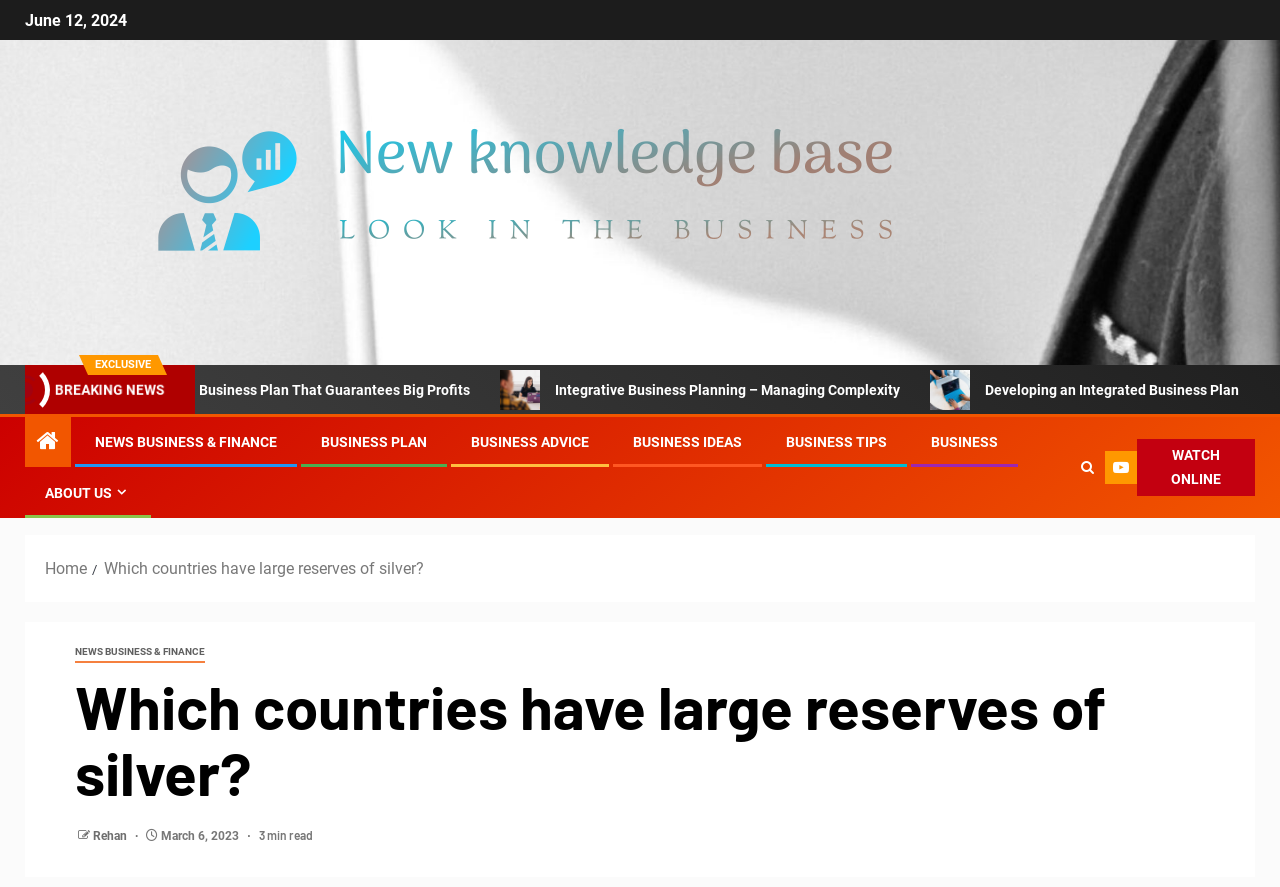Please identify the bounding box coordinates of the element on the webpage that should be clicked to follow this instruction: "Read the 'BREAKING NEWS' article". The bounding box coordinates should be given as four float numbers between 0 and 1, formatted as [left, top, right, bottom].

[0.039, 0.43, 0.133, 0.45]